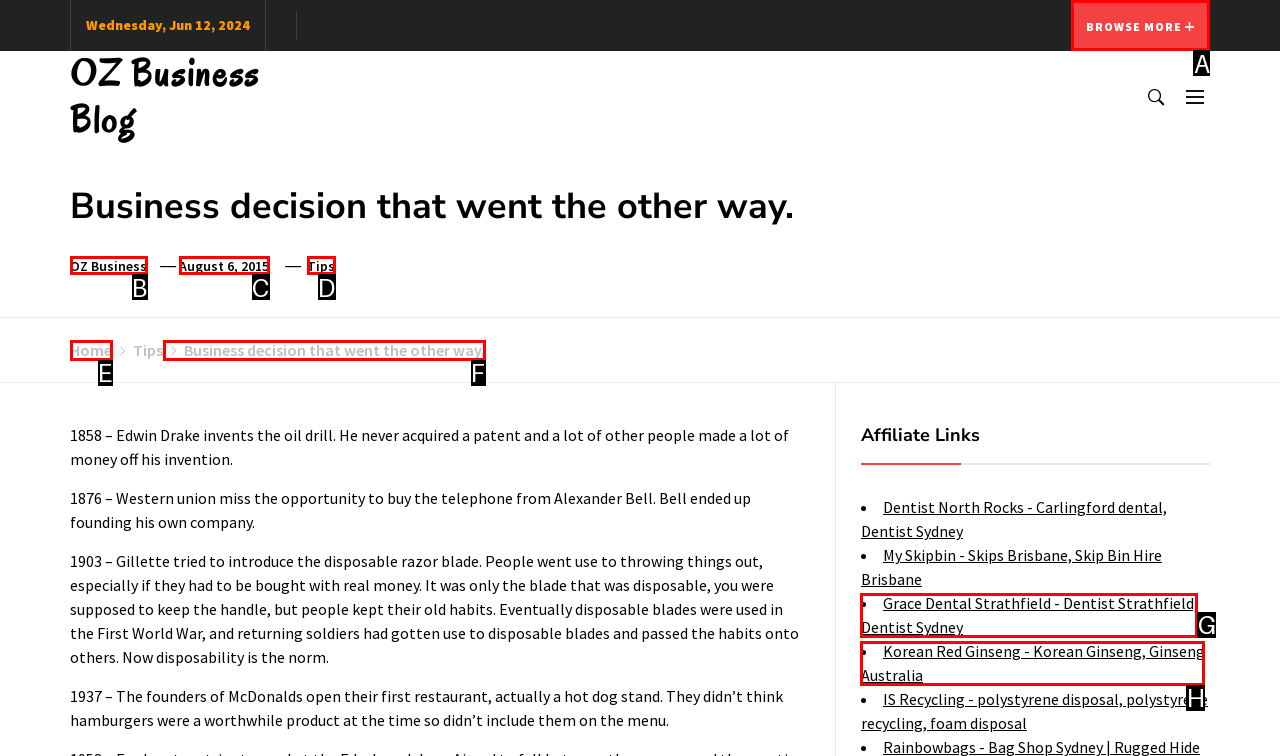Determine which HTML element to click for this task: Browse more Provide the letter of the selected choice.

A